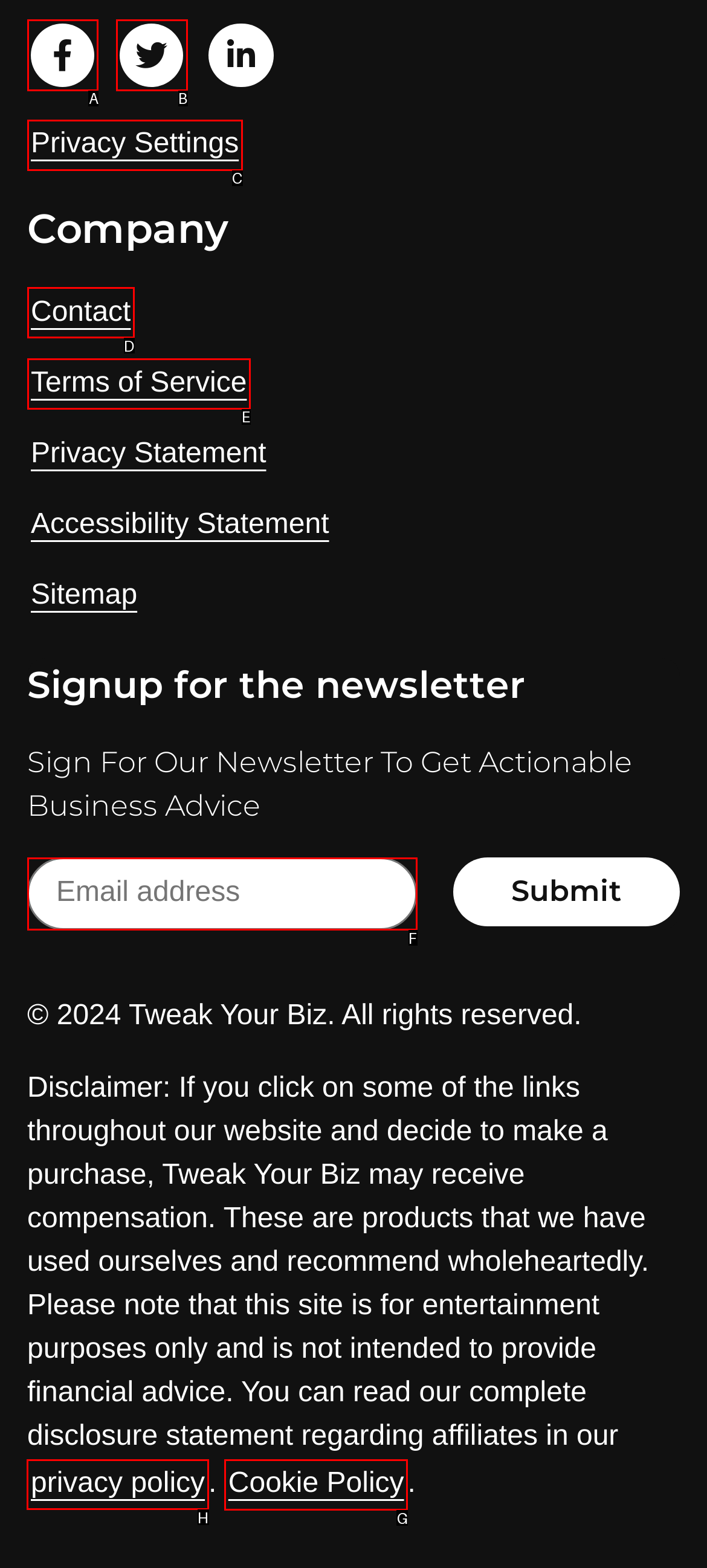Point out the letter of the HTML element you should click on to execute the task: Read the privacy policy
Reply with the letter from the given options.

H